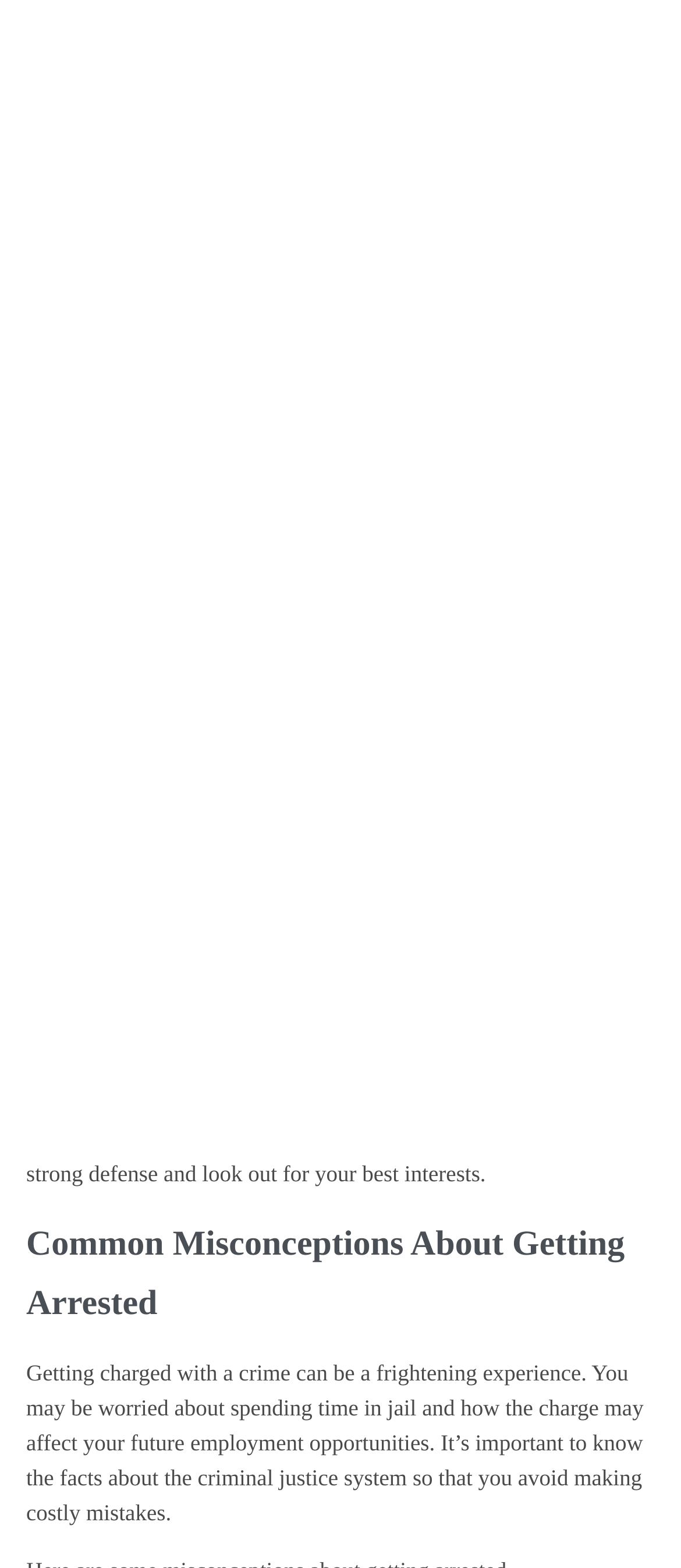What is the object on the desk in the image?
Use the image to give a comprehensive and detailed response to the question.

The image description 'Criminal Offenses Attorney MD - Handcuffs and gavel on desk' indicates that the object on the desk is a pair of handcuffs and a gavel, which are symbols commonly associated with the criminal justice system.